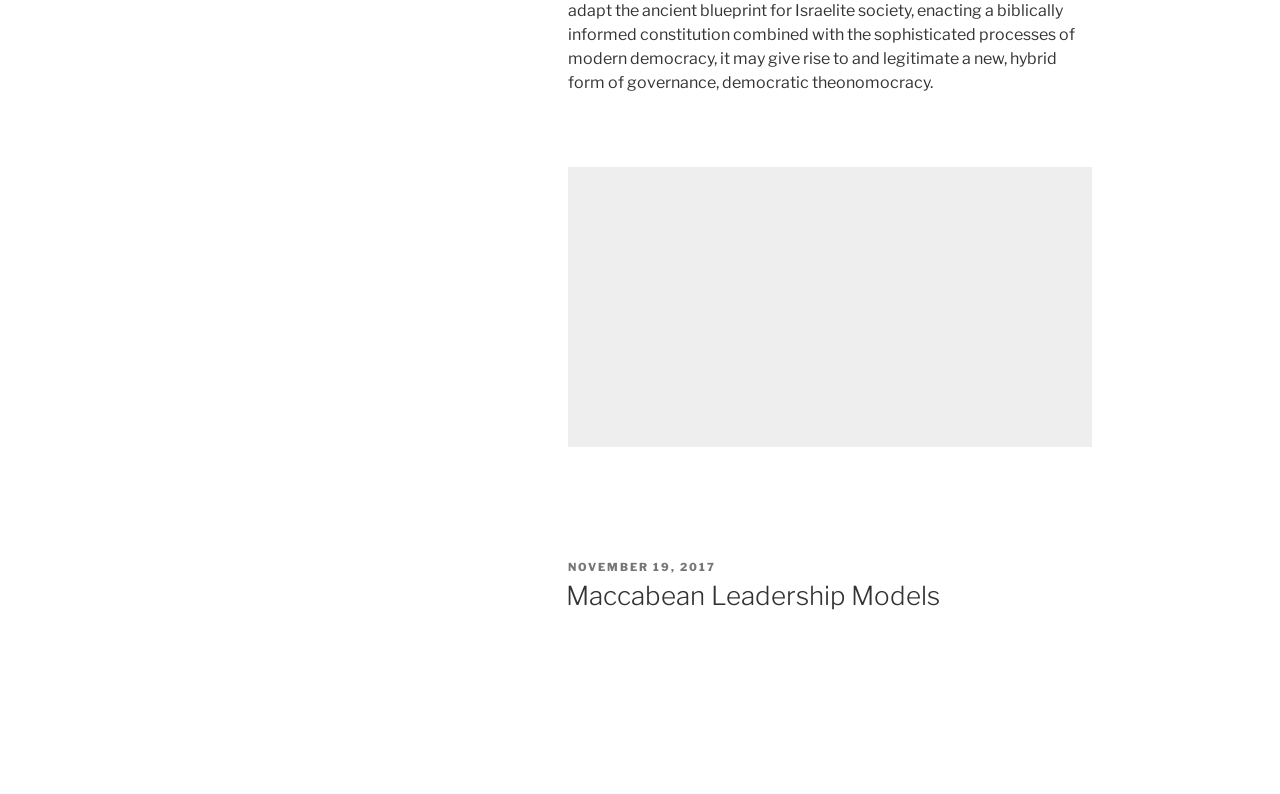What is the purpose of the 'POSTED ON' element?
Based on the screenshot, respond with a single word or phrase.

To indicate the post date